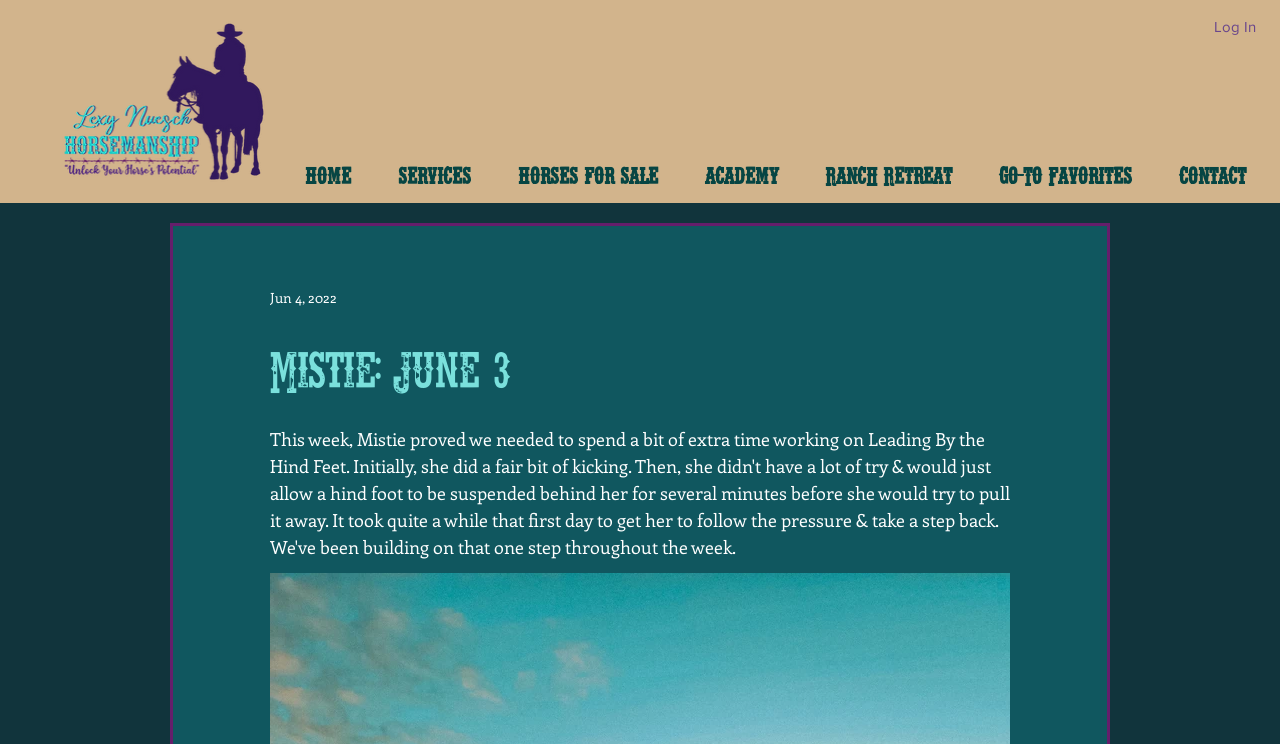Determine the bounding box coordinates of the clickable element to complete this instruction: "view academy". Provide the coordinates in the format of four float numbers between 0 and 1, [left, top, right, bottom].

[0.533, 0.204, 0.626, 0.264]